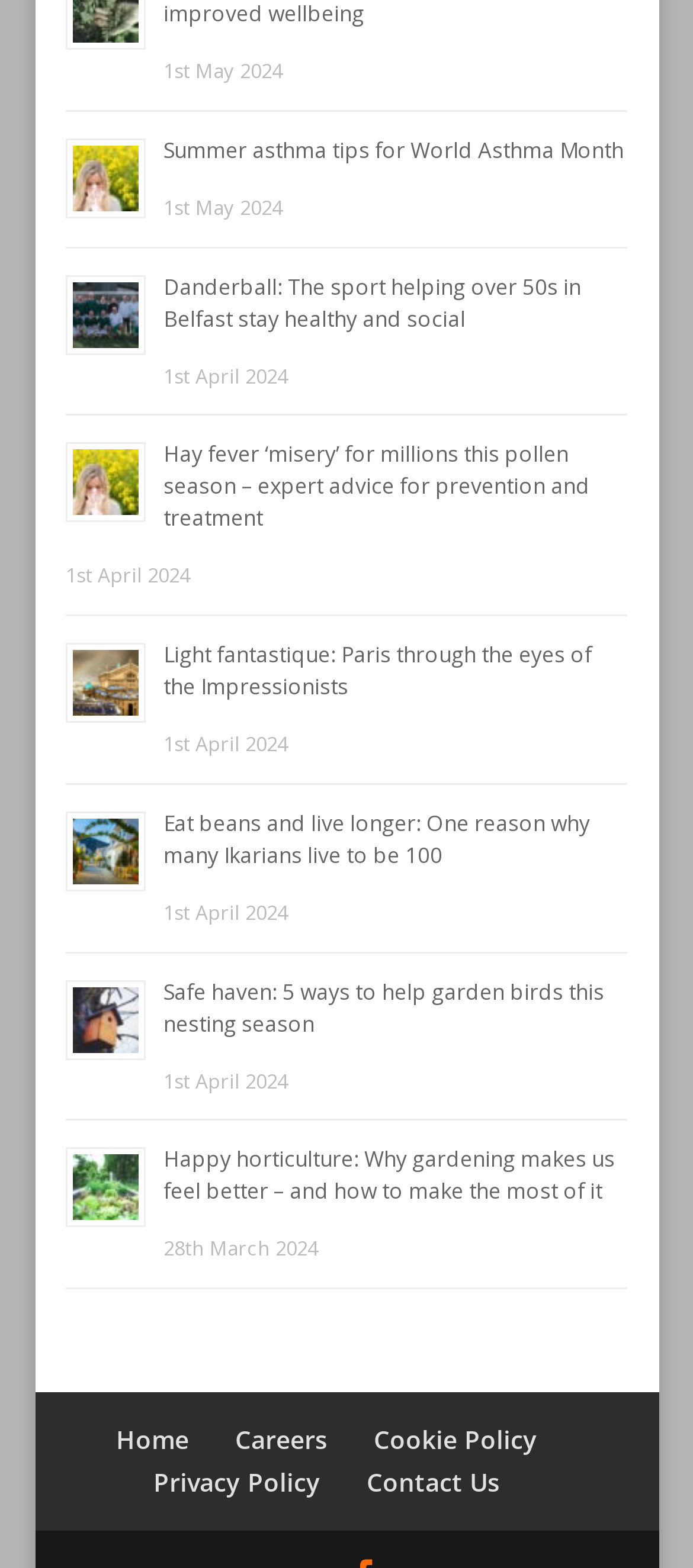Refer to the element description Privacy Policy and identify the corresponding bounding box in the screenshot. Format the coordinates as (top-left x, top-left y, bottom-right x, bottom-right y) with values in the range of 0 to 1.

[0.222, 0.934, 0.463, 0.956]